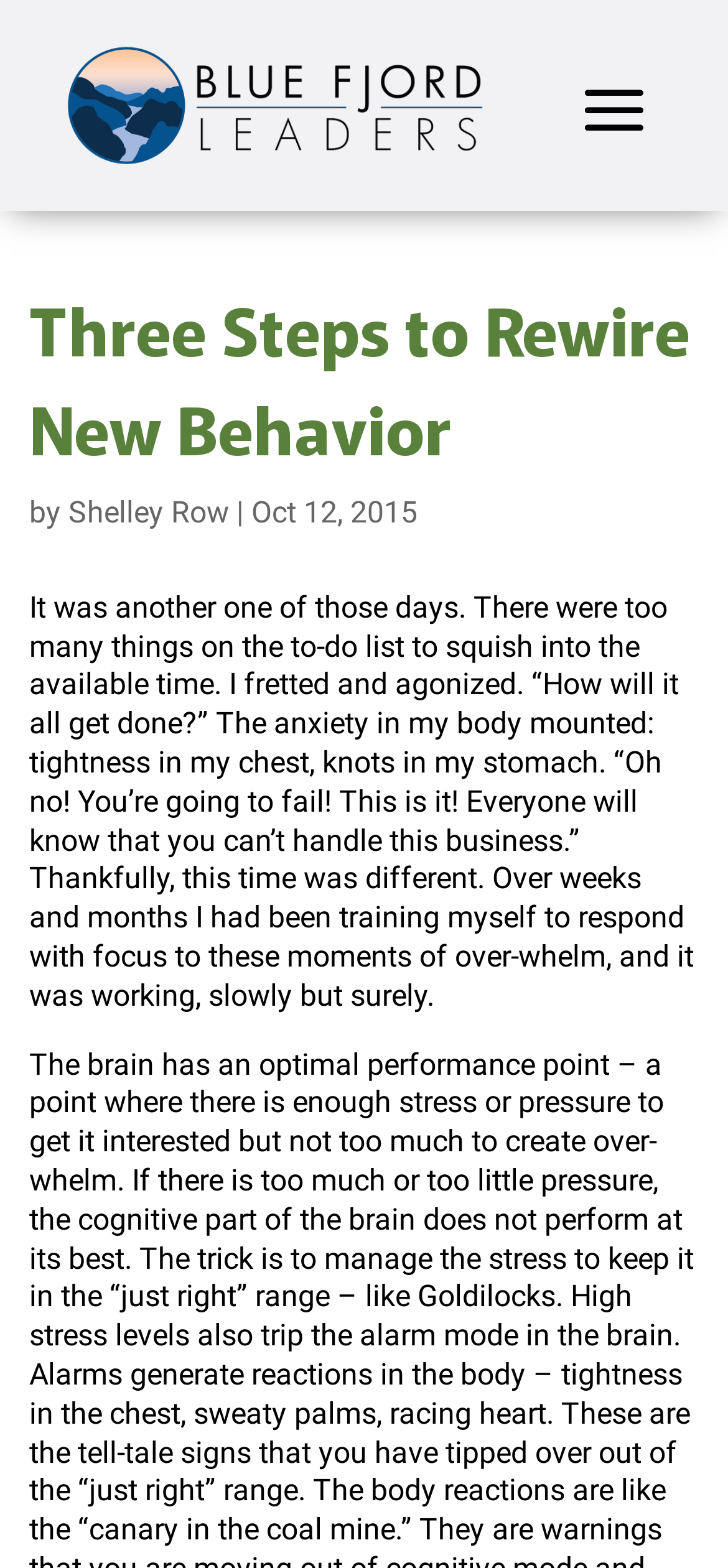Provide the bounding box coordinates of the HTML element this sentence describes: "Shelley Row".

[0.094, 0.315, 0.314, 0.338]